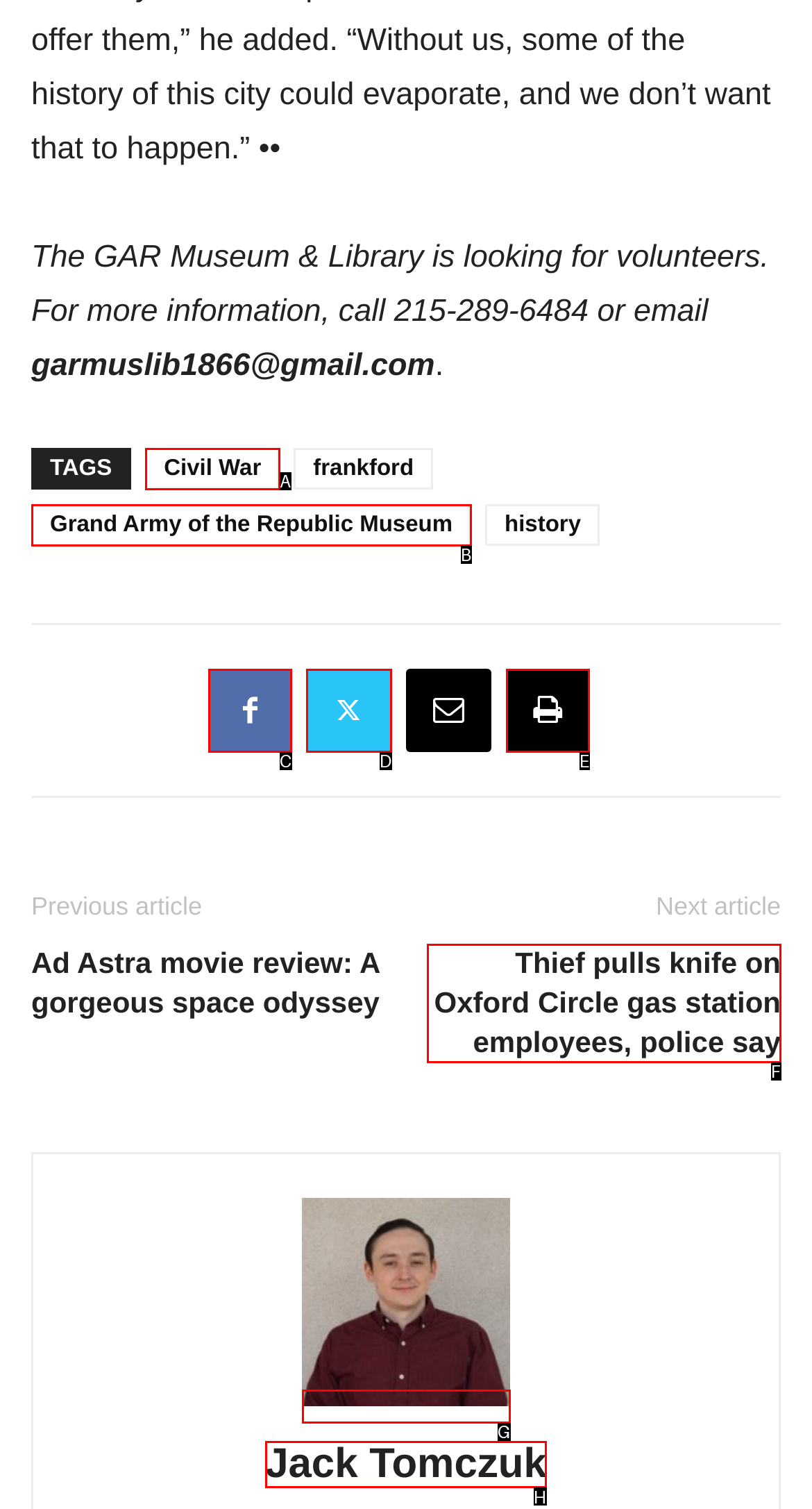Indicate which HTML element you need to click to complete the task: View the author's profile. Provide the letter of the selected option directly.

H